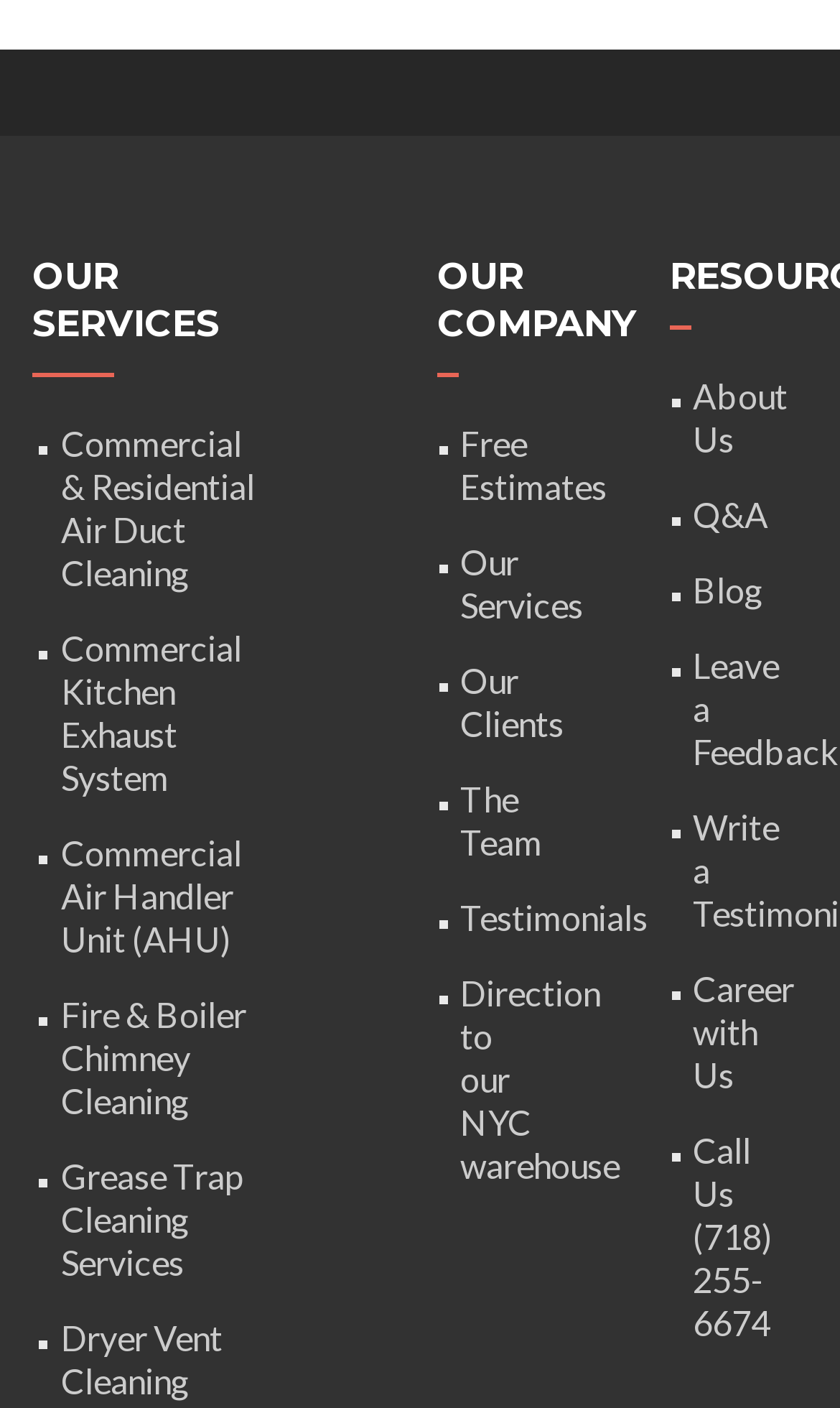Refer to the image and offer a detailed explanation in response to the question: How many headings are on the webpage?

By examining the webpage, I see three headings: 'OUR SERVICES', 'OUR COMPANY', and 'RESOURCES', which are used to organize the content on the page.